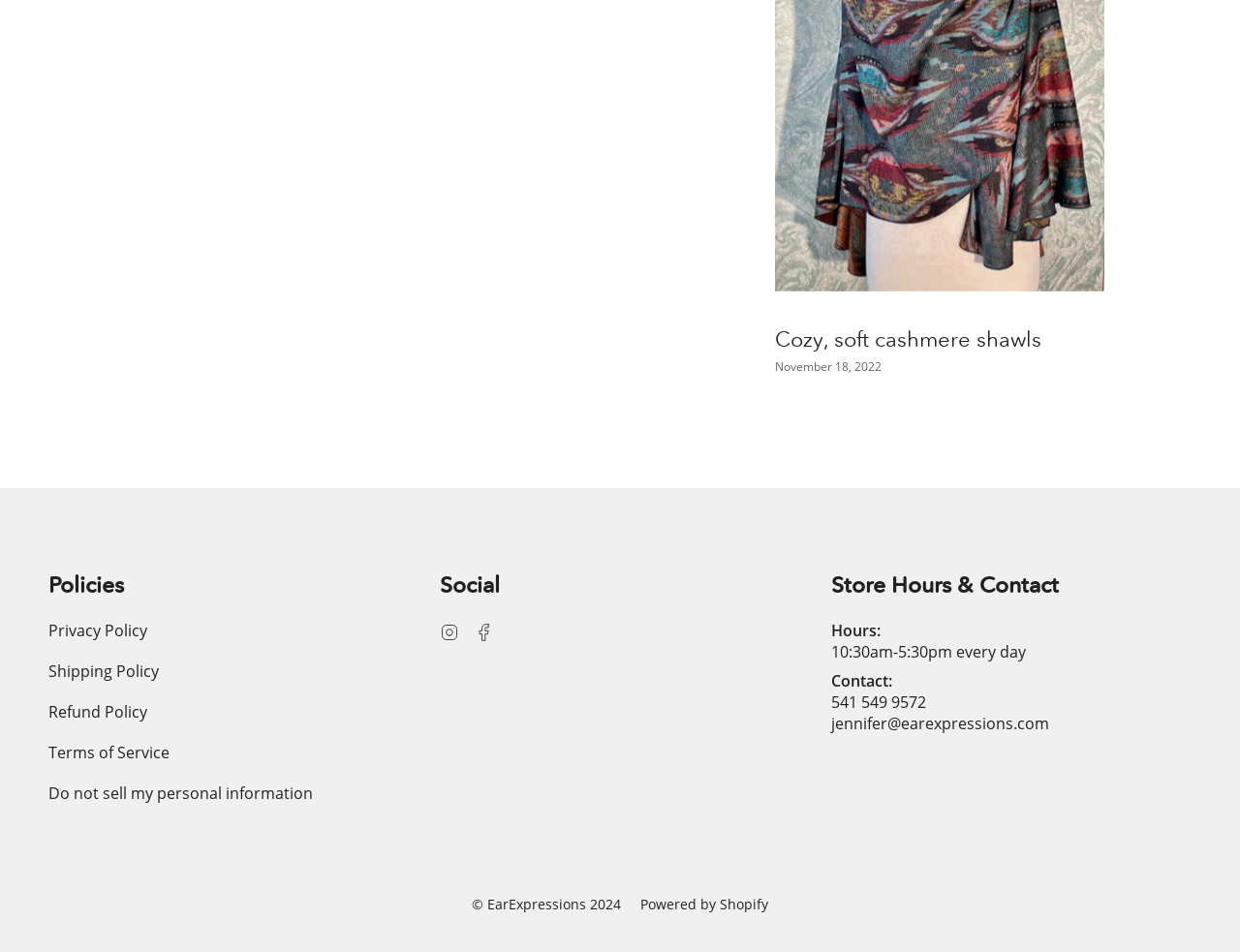From the given element description: "Refund Policy", find the bounding box for the UI element. Provide the coordinates as four float numbers between 0 and 1, in the order [left, top, right, bottom].

[0.039, 0.736, 0.119, 0.759]